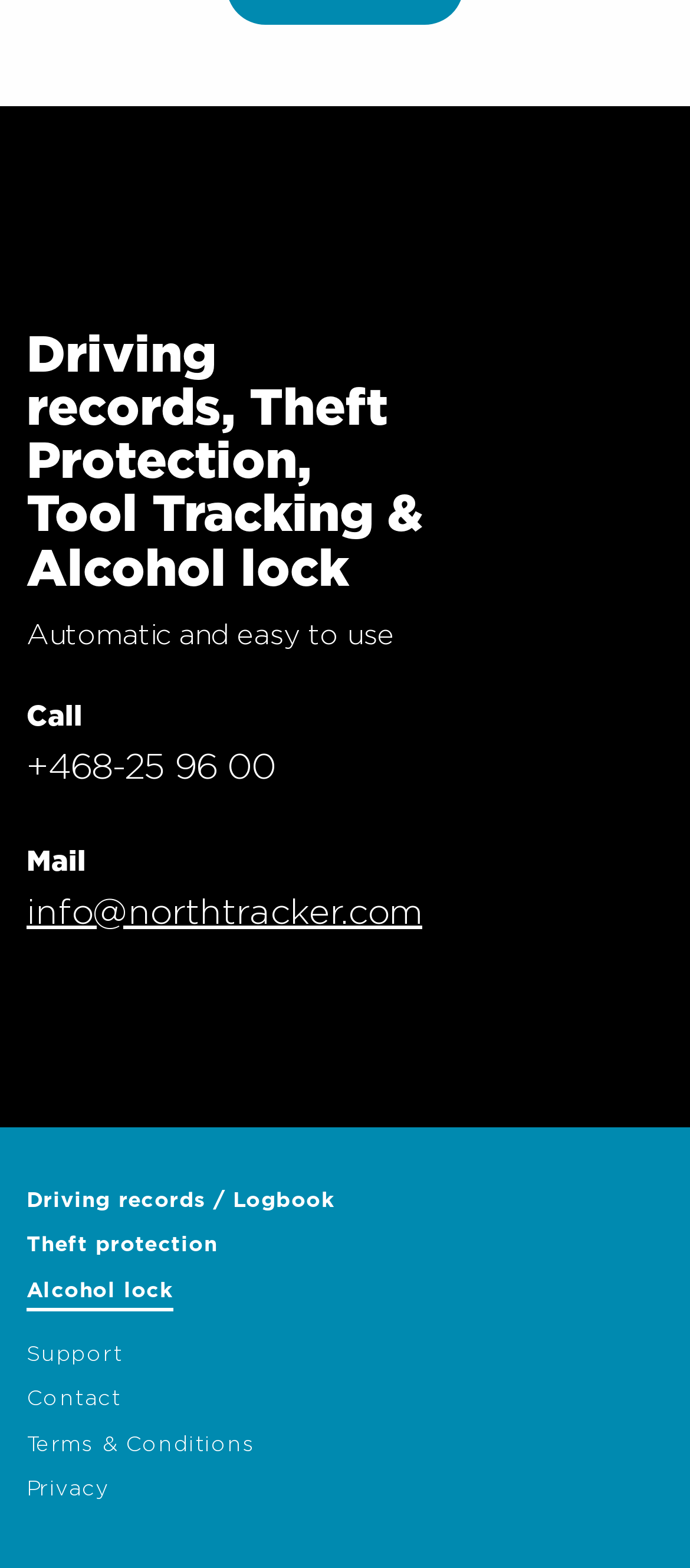Kindly provide the bounding box coordinates of the section you need to click on to fulfill the given instruction: "view Edmond history".

None